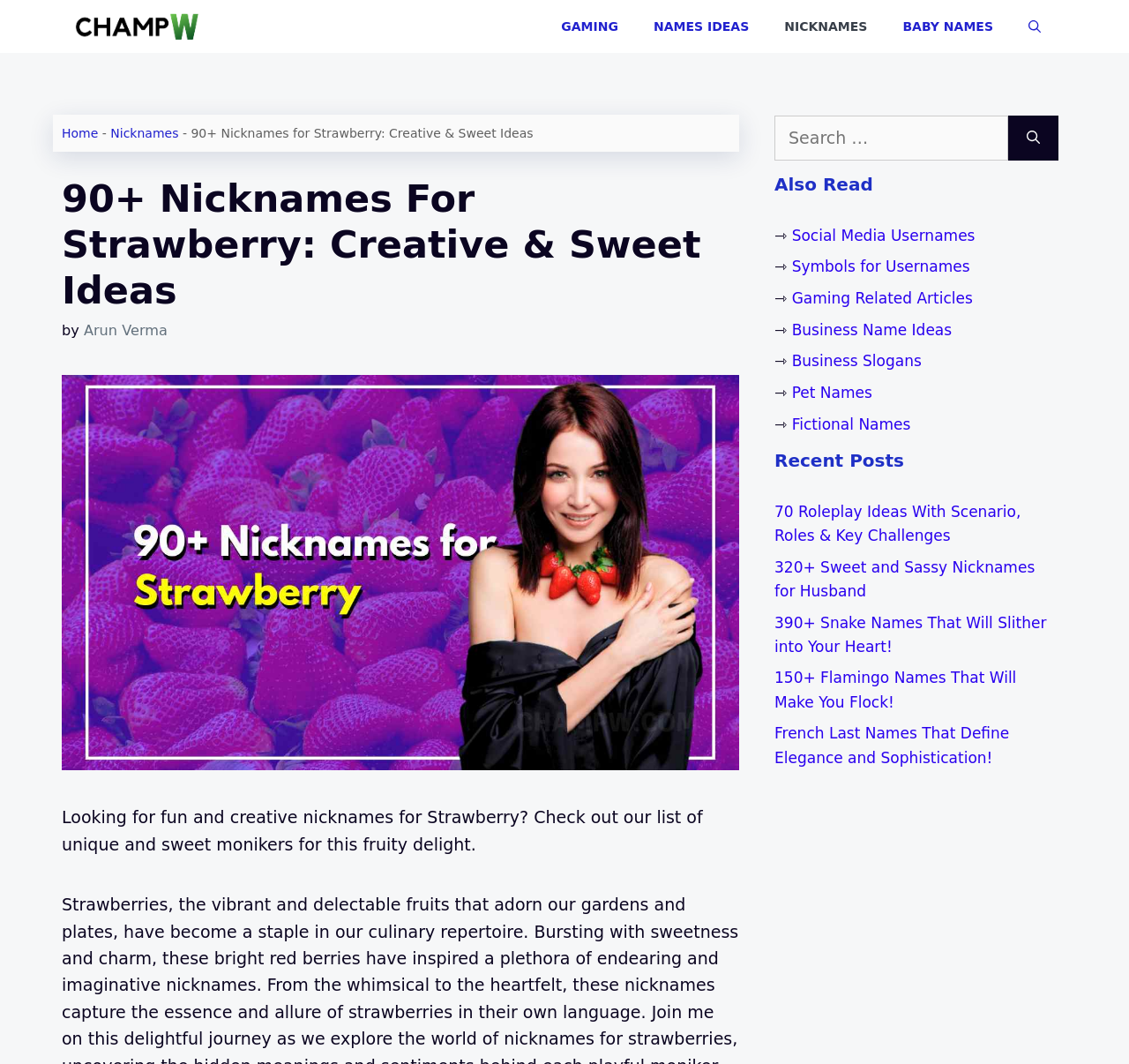Locate the bounding box coordinates of the area that needs to be clicked to fulfill the following instruction: "Visit GAMING page". The coordinates should be in the format of four float numbers between 0 and 1, namely [left, top, right, bottom].

[0.481, 0.004, 0.563, 0.046]